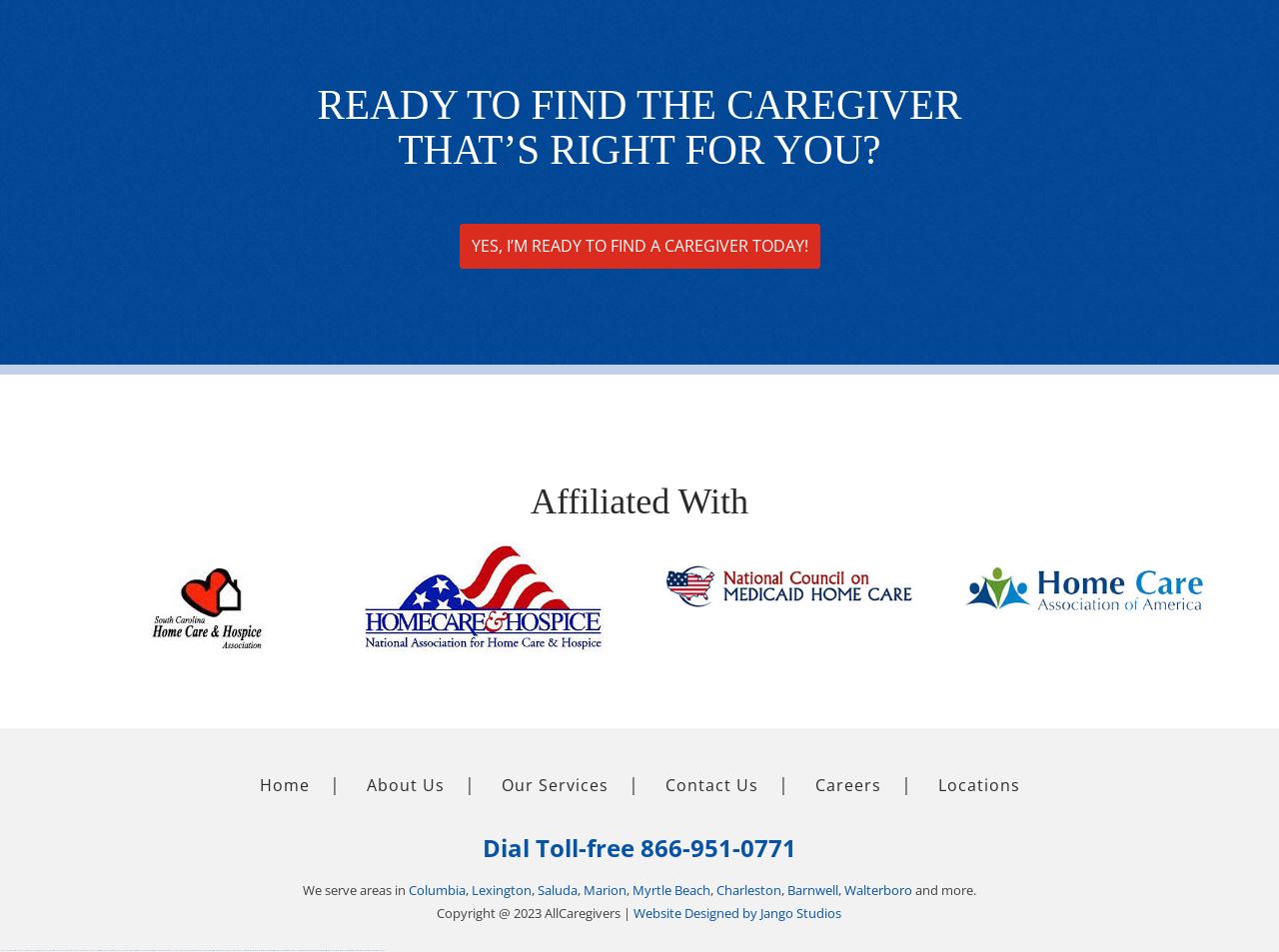From the given element description: "Website Designed by Jango Studios", find the bounding box for the UI element. Provide the coordinates as four float numbers between 0 and 1, in the order [left, top, right, bottom].

[0.496, 0.95, 0.658, 0.968]